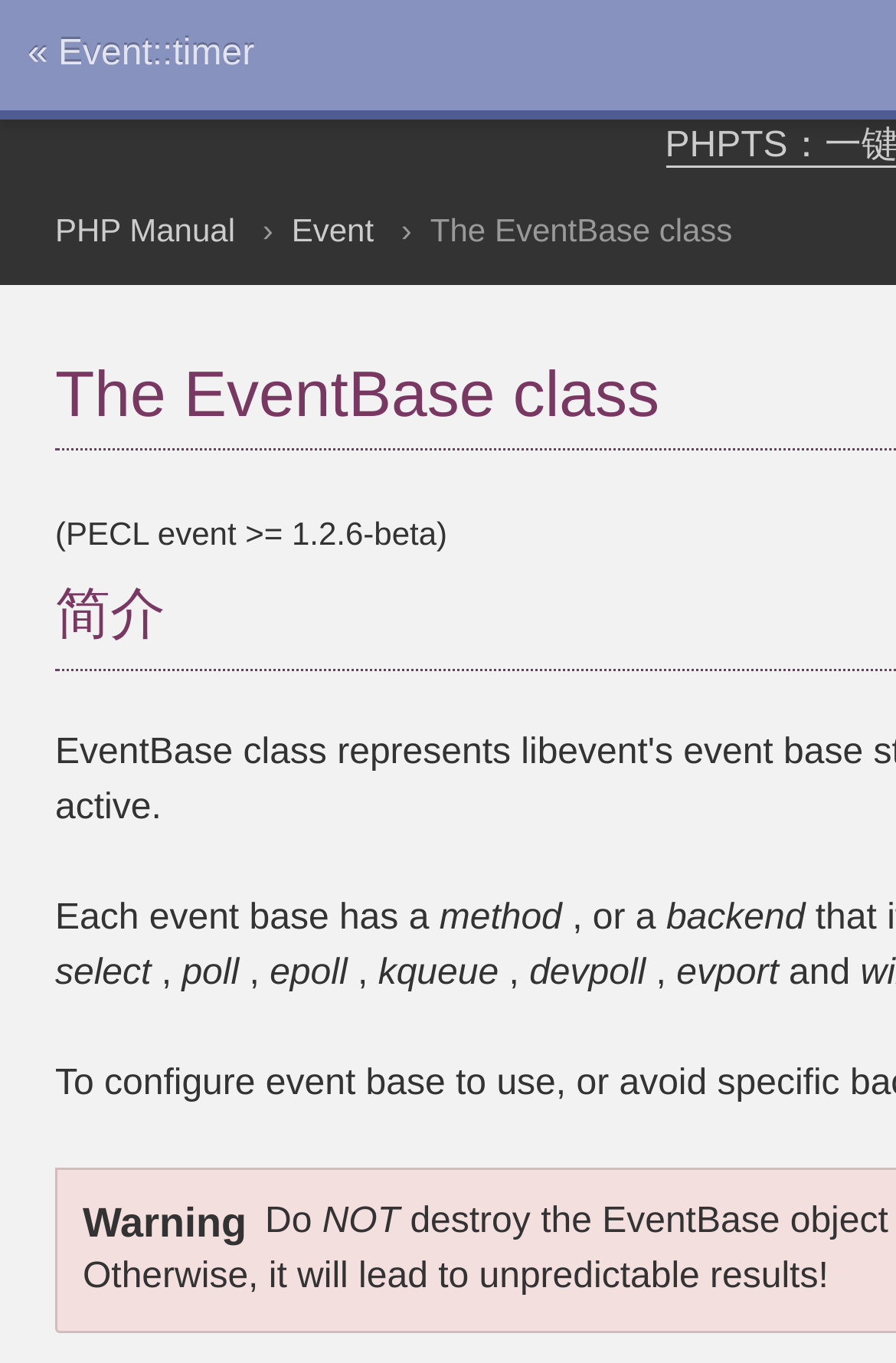Please analyze the image and provide a thorough answer to the question:
What is the warning about?

The webpage contains a warning message, which is composed of several StaticText elements, including 'Warning' with bounding box coordinates [0.092, 0.88, 0.275, 0.914], 'Do' with bounding box coordinates [0.296, 0.882, 0.36, 0.911], 'NOT' with bounding box coordinates [0.36, 0.882, 0.446, 0.911], 'destroy the' with bounding box coordinates [0.446, 0.882, 0.672, 0.911], and 'EventBase' with bounding box coordinates [0.672, 0.882, 0.87, 0.911]. The warning is about not destroying the EventBase.